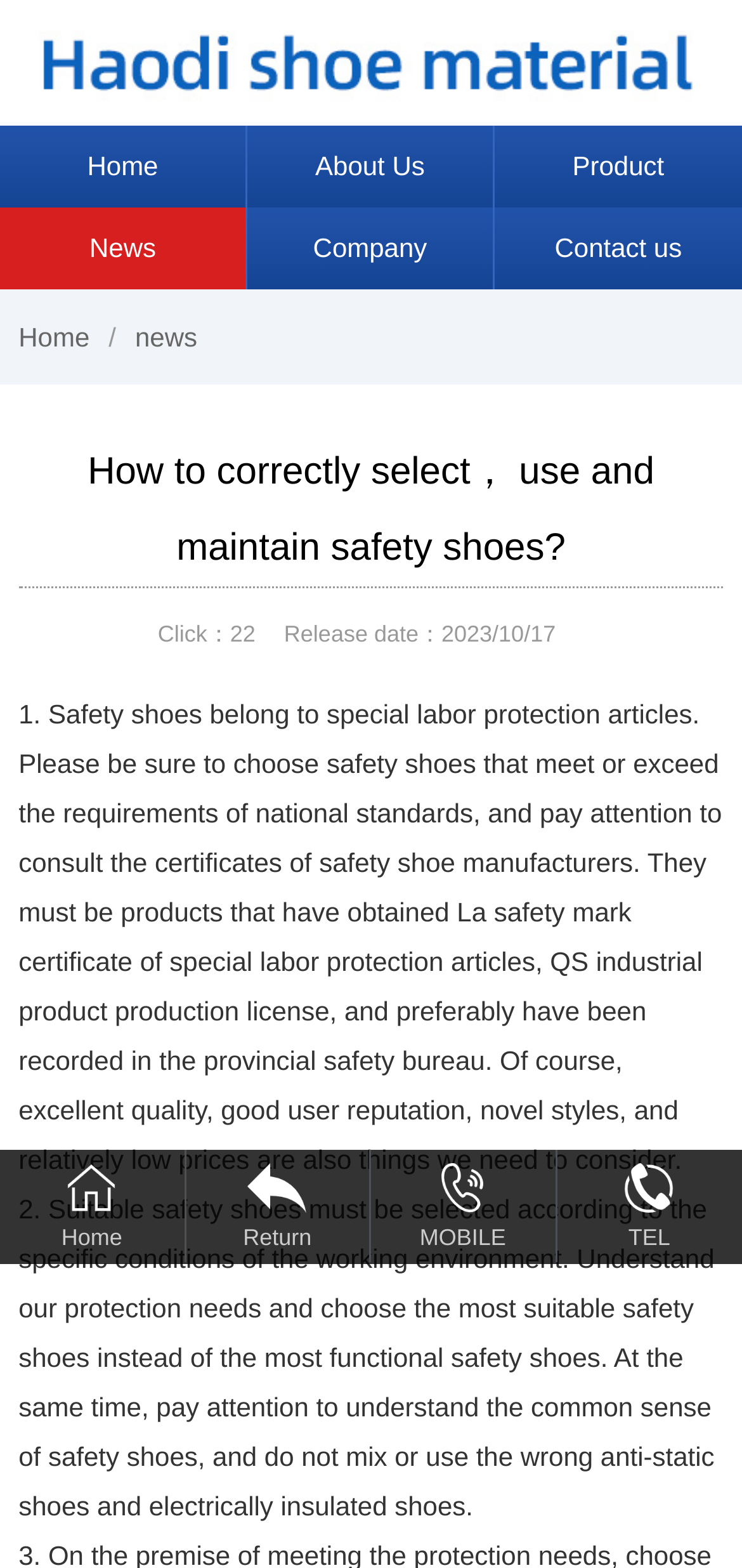Locate the bounding box coordinates of the region to be clicked to comply with the following instruction: "Click the company logo". The coordinates must be four float numbers between 0 and 1, in the form [left, top, right, bottom].

[0.051, 0.012, 0.949, 0.068]